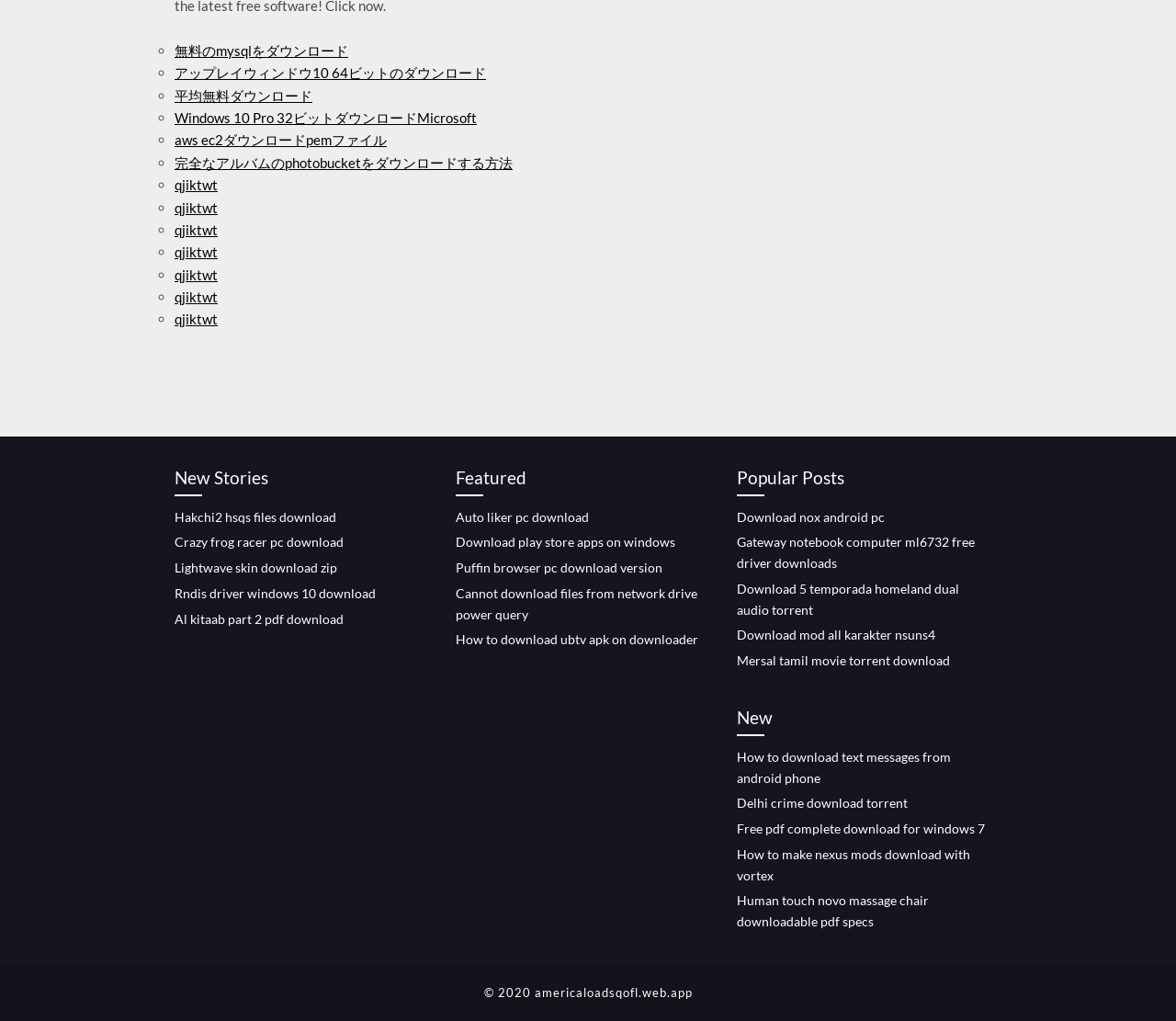Point out the bounding box coordinates of the section to click in order to follow this instruction: "download free mysql".

[0.148, 0.041, 0.296, 0.057]